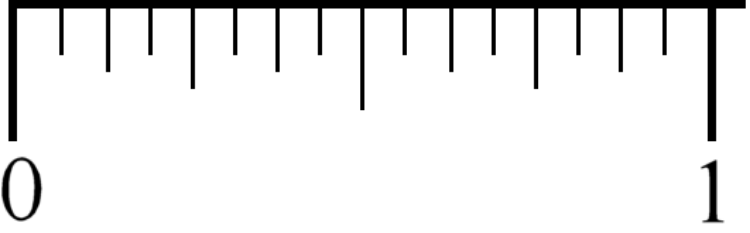Where is this type of ruler often used?
Please utilize the information in the image to give a detailed response to the question.

The caption states that this type of ruler is often used in various settings, such as classrooms or workshops, to assist with drawing, cutting, or dimensioning tasks.